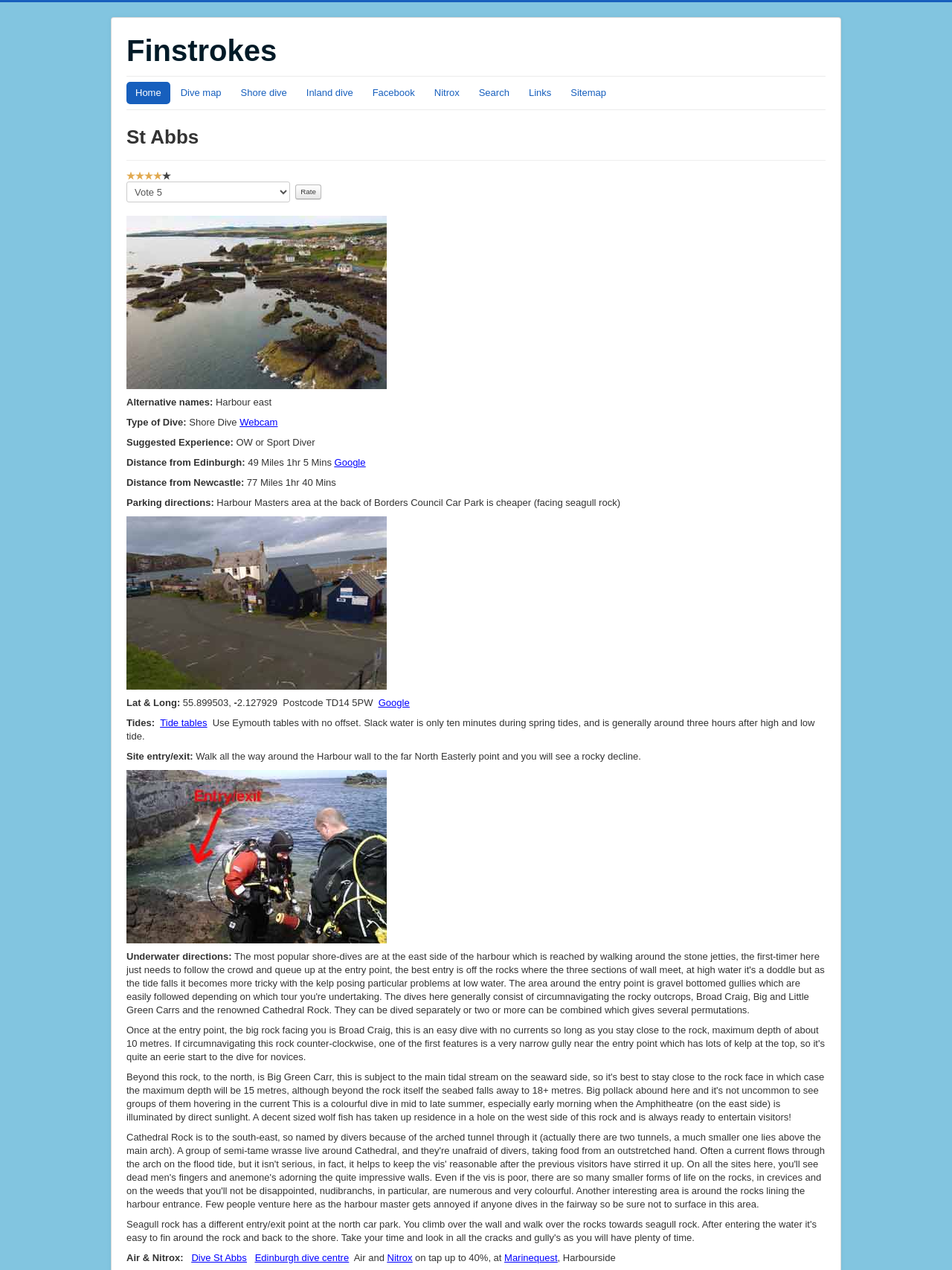Determine the bounding box coordinates of the region that needs to be clicked to achieve the task: "Click on the 'Shore dive' link".

[0.243, 0.064, 0.311, 0.082]